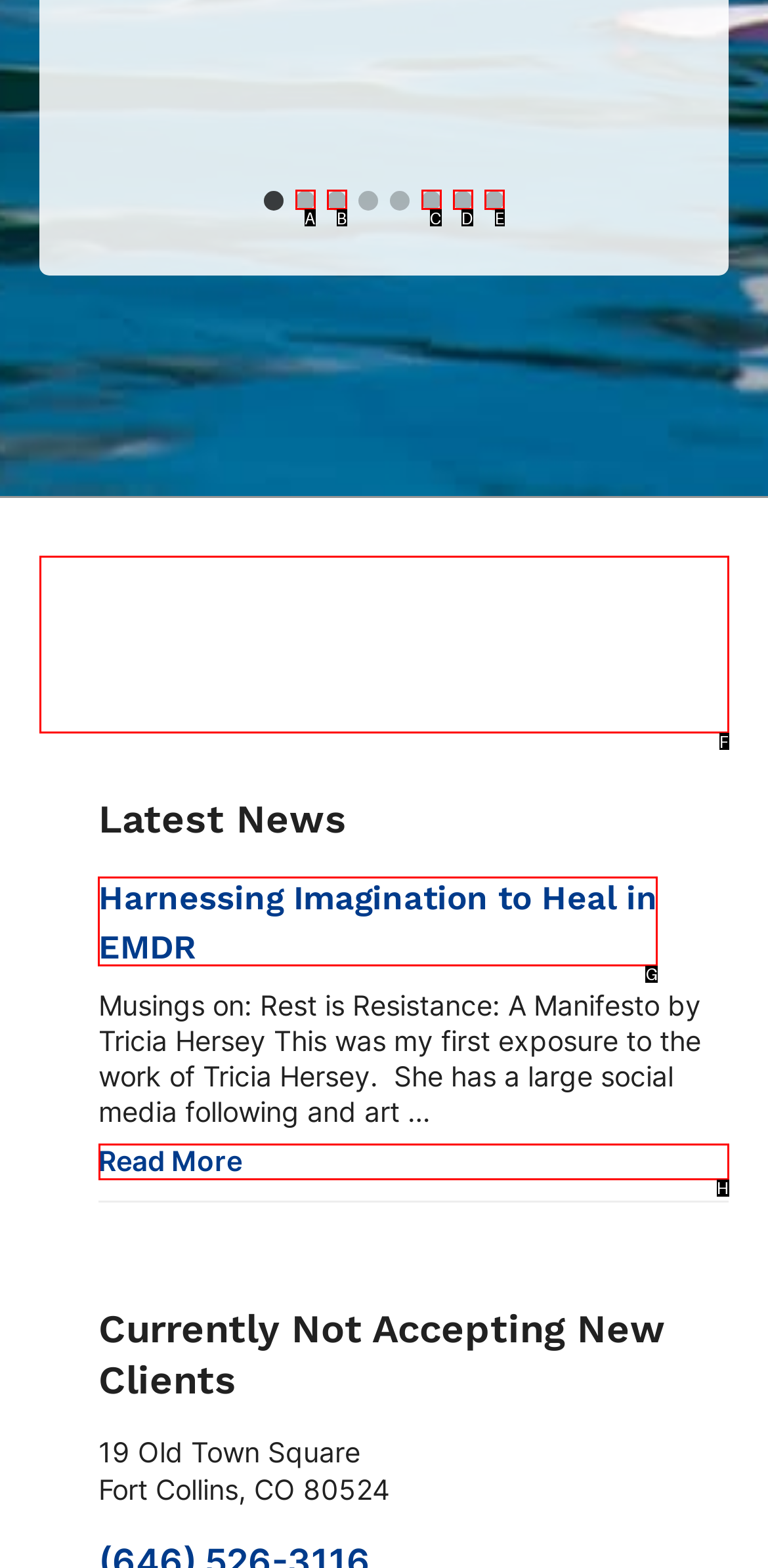Tell me the correct option to click for this task: send an email
Write down the option's letter from the given choices.

None